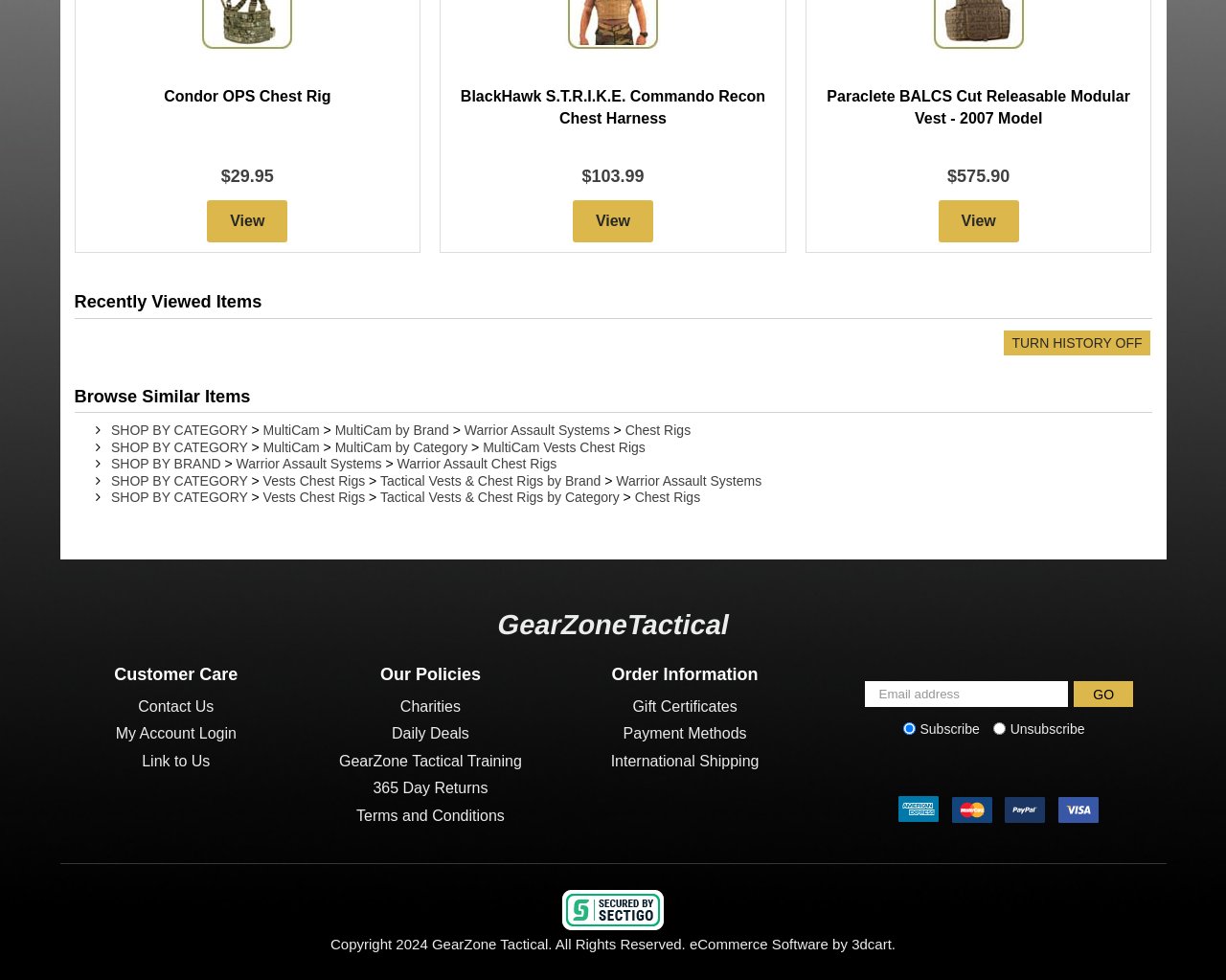Please specify the bounding box coordinates of the area that should be clicked to accomplish the following instruction: "Click the CONTACT link". The coordinates should consist of four float numbers between 0 and 1, i.e., [left, top, right, bottom].

None